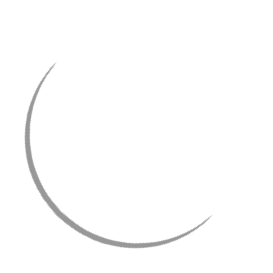Compose a detailed narrative for the image.

The image showcases the "Glamorous CZ Wedding and Formal Bracelet in Silver Plating." This sophisticated piece features sparkling cubic zirconia, elegantly set within a sleek silver plating, perfect for formal occasions or weddings. The bracelet is not only a statement of style but also represents a blend of luxury and affordability, priced at $118.98. Ideal for brides or anyone looking to add a touch of glamour to their outfit, this bracelet captures light beautifully, creating a stunning effect. The image is designed to entice shoppers with its allure, inviting them to consider adding this exquisite accessory to their collection.